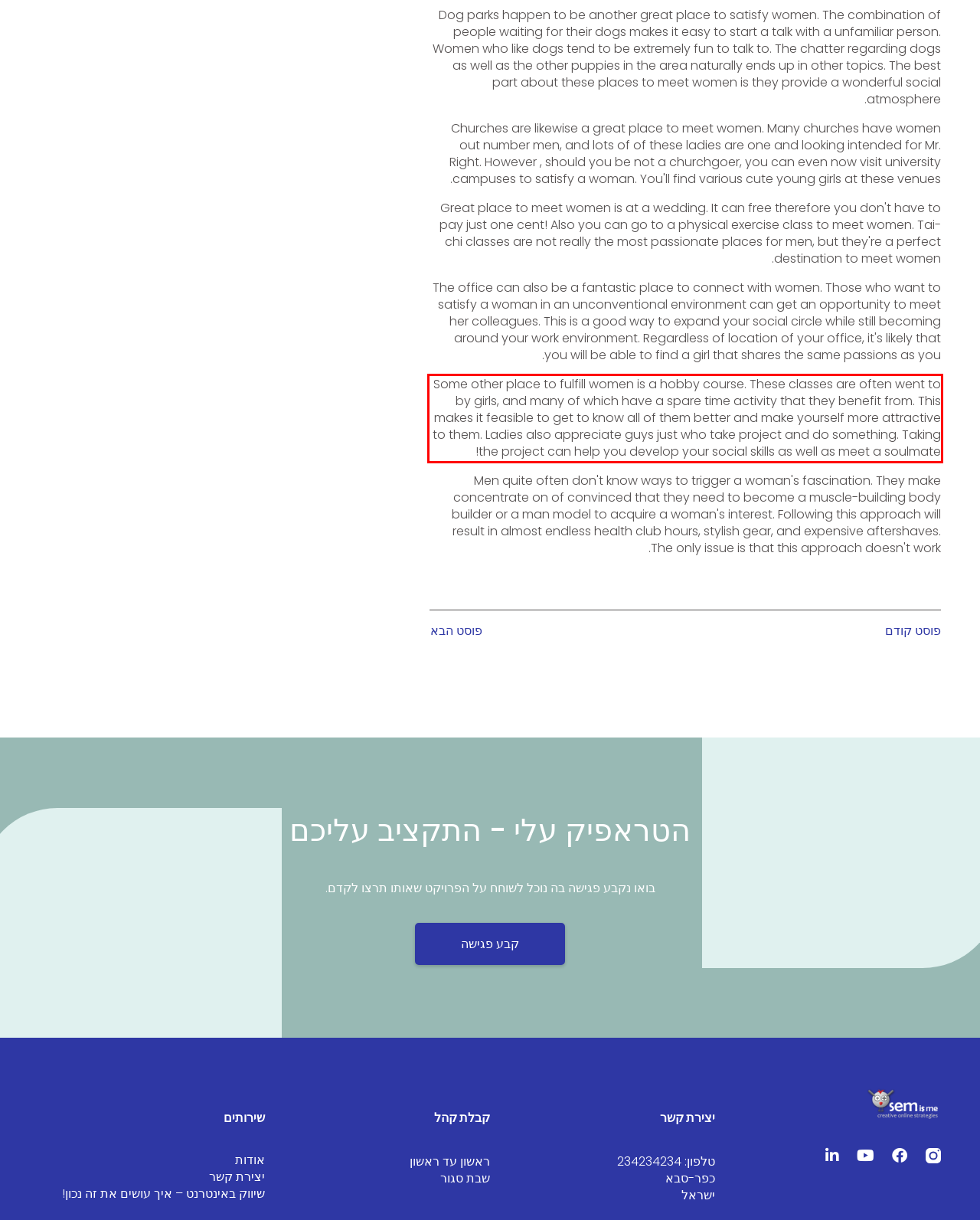Within the provided webpage screenshot, find the red rectangle bounding box and perform OCR to obtain the text content.

Some other place to fulfill women is a hobby course. These classes are often went to by girls, and many of which have a spare time activity that they benefit from. This makes it feasible to get to know all of them better and make yourself more attractive to them. Ladies also appreciate guys just who take project and do something. Taking the project can help you develop your social skills as well as meet a soulmate!